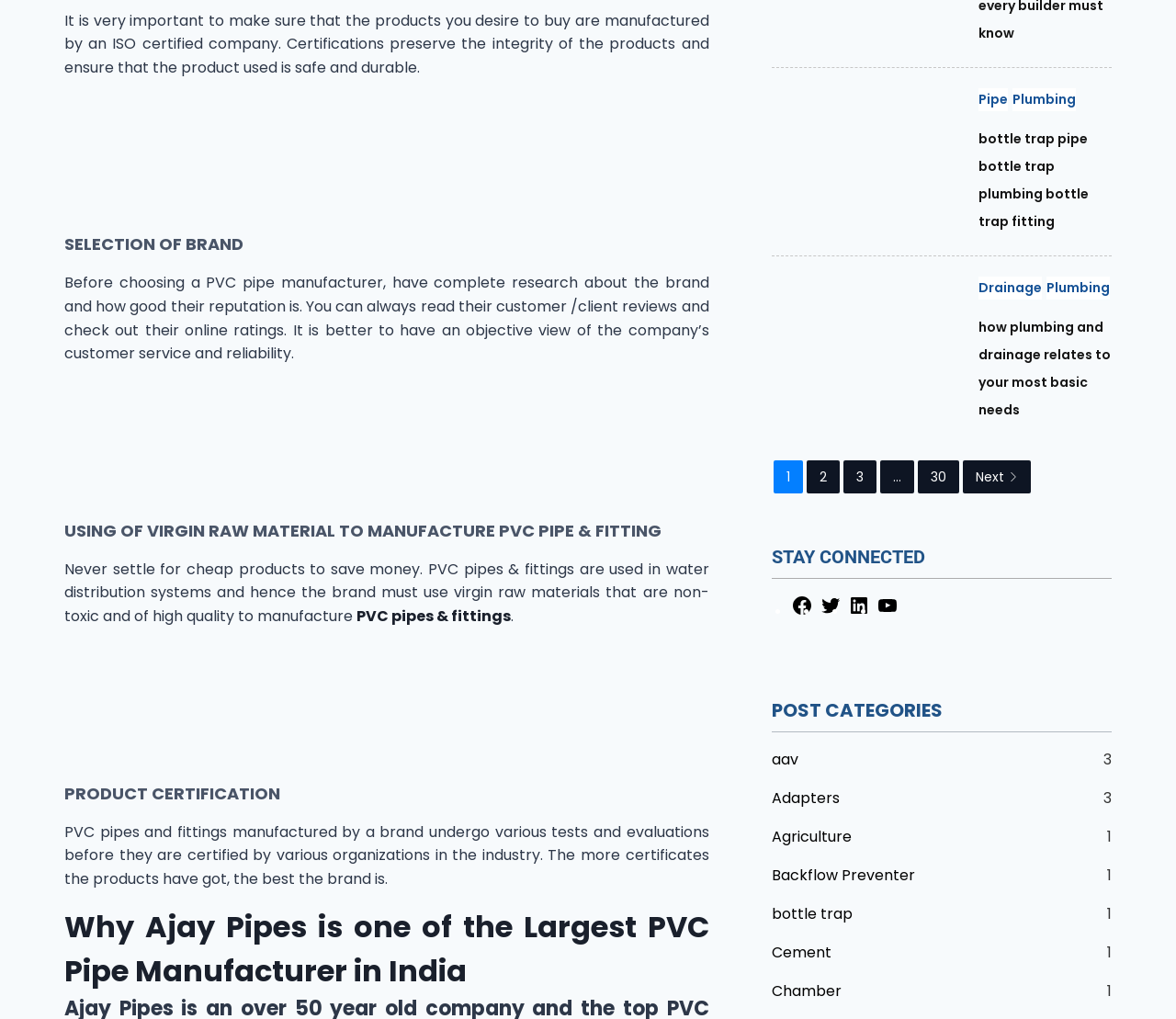Identify the bounding box coordinates for the UI element described as follows: Plumbing. Use the format (top-left x, top-left y, bottom-right x, bottom-right y) and ensure all values are floating point numbers between 0 and 1.

[0.861, 0.087, 0.915, 0.109]